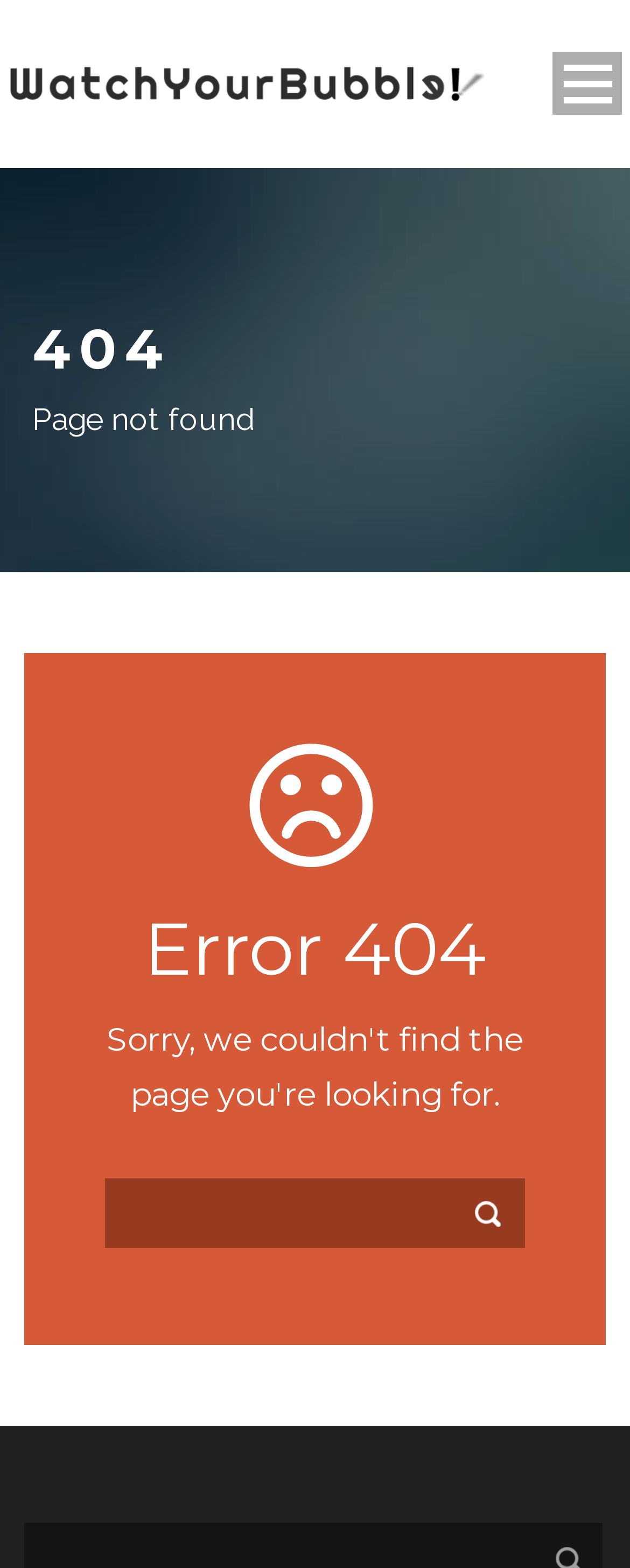Is there a search box on the page?
Using the image, provide a detailed and thorough answer to the question.

There is a textbox on the page, which is likely a search box, allowing users to input text and search for something.